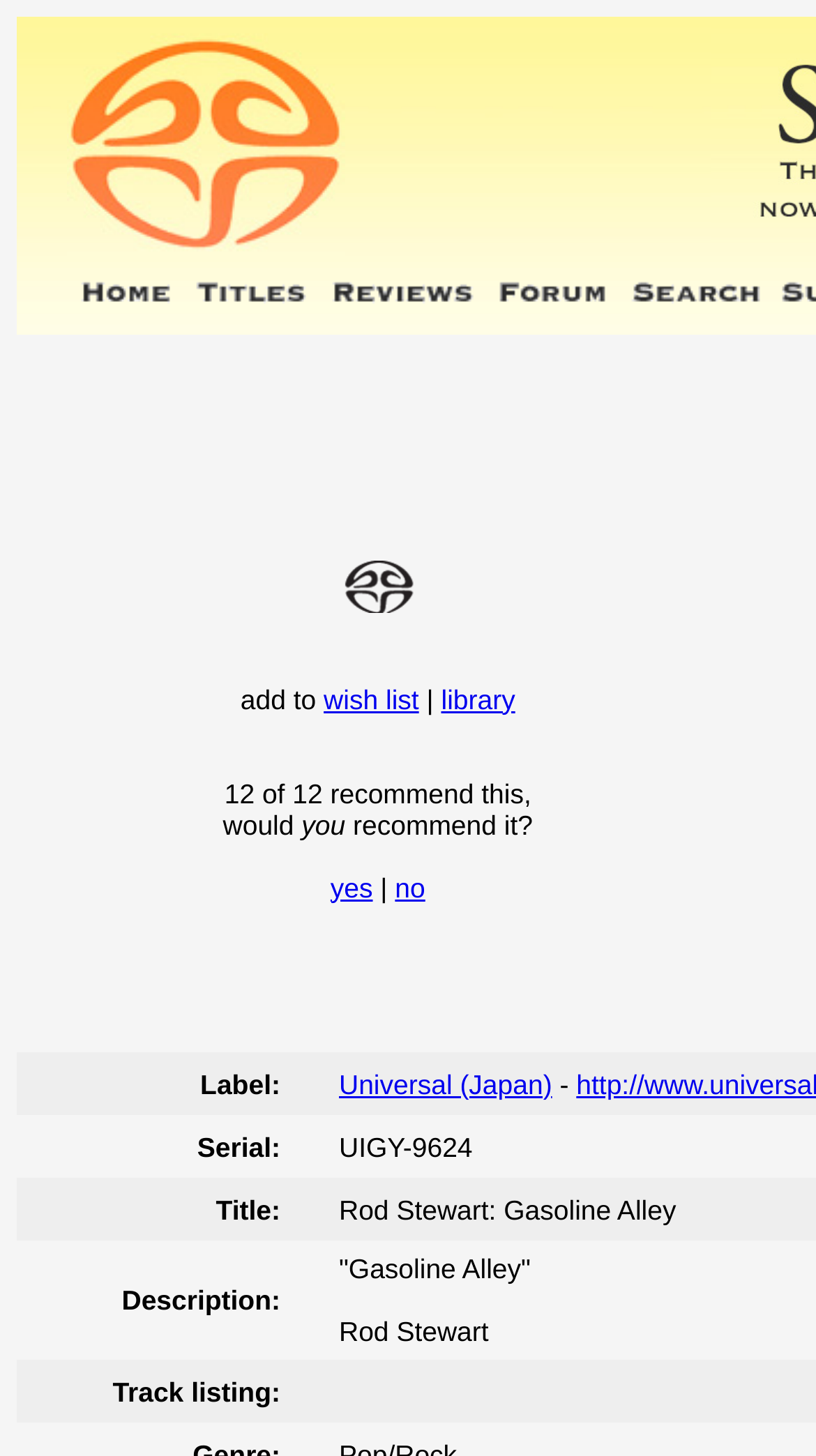Give a concise answer using one word or a phrase to the following question:
Can users add the album to their wishlist?

Yes